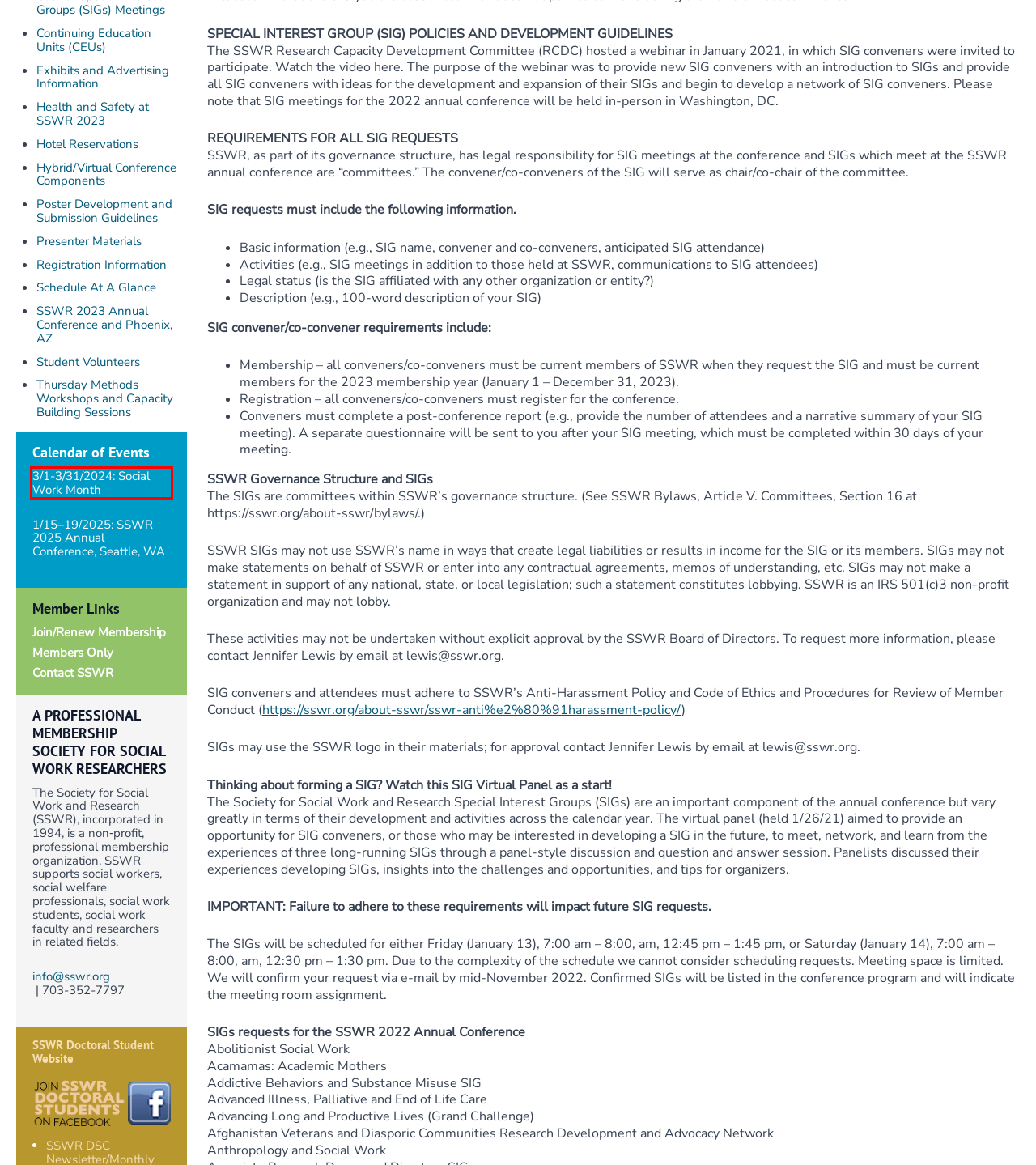You have been given a screenshot of a webpage, where a red bounding box surrounds a UI element. Identify the best matching webpage description for the page that loads after the element in the bounding box is clicked. Options include:
A. Social Work Month
B. Resources – SSWR — Society for Social Work and Research
C. SSWR DSC
D. Contact Us – SSWR — Society for Social Work and Research
E. Secure Online Signup/Renewal Form – SSWR — Society for Social Work and Research
F. Call for Papers
G. About SSWR – SSWR — Society for Social Work and Research
H. Doctoral Student Center – SSWR — Society for Social Work and Research

A